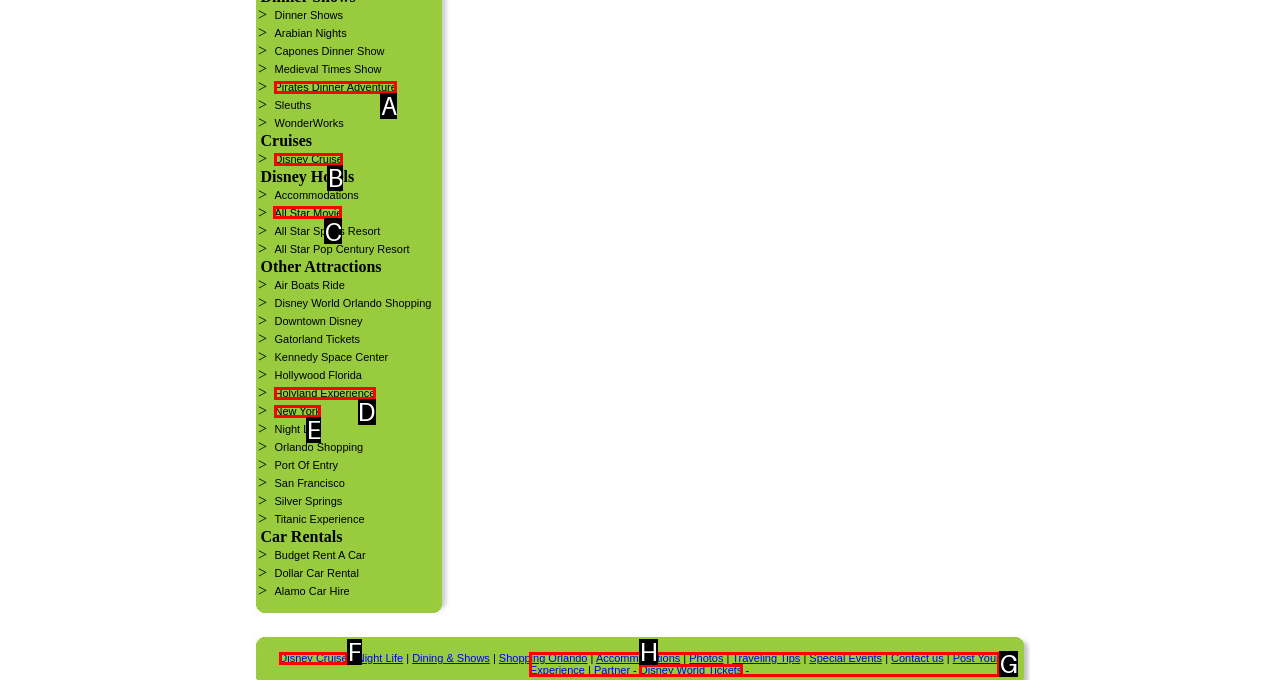Tell me which option I should click to complete the following task: Learn about All Star Movie Answer with the option's letter from the given choices directly.

C